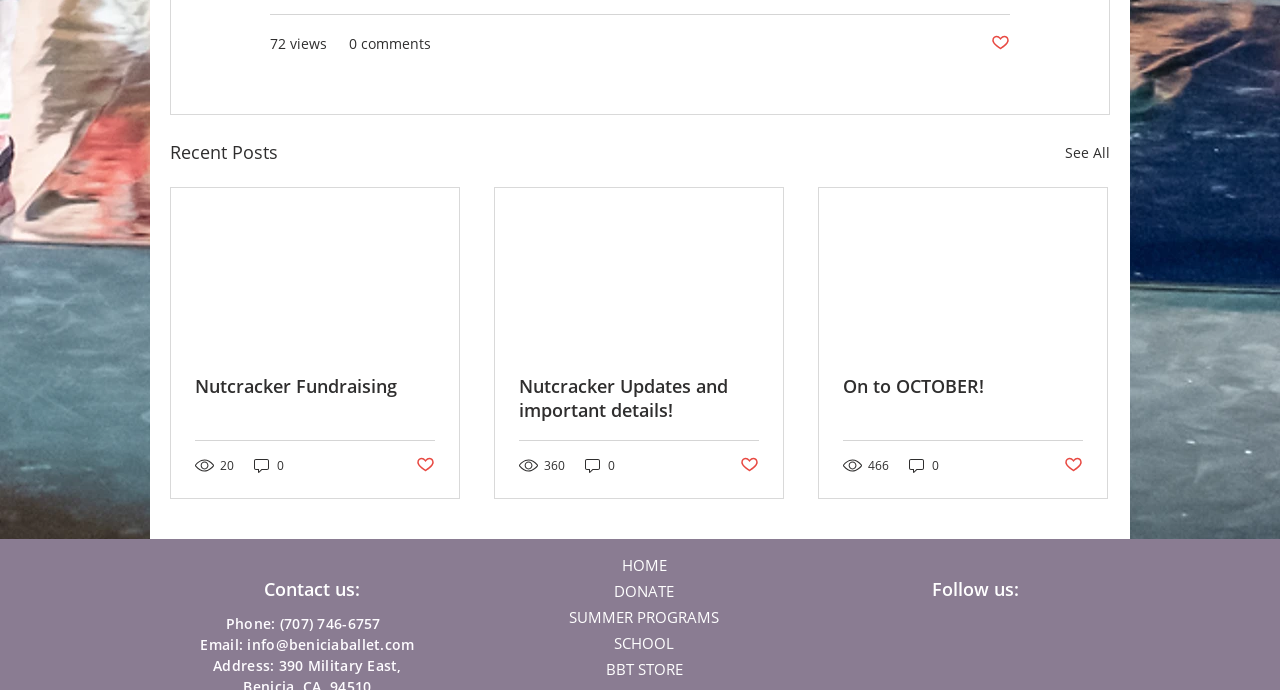Given the description "parent_node: On to OCTOBER!", provide the bounding box coordinates of the corresponding UI element.

[0.64, 0.272, 0.865, 0.507]